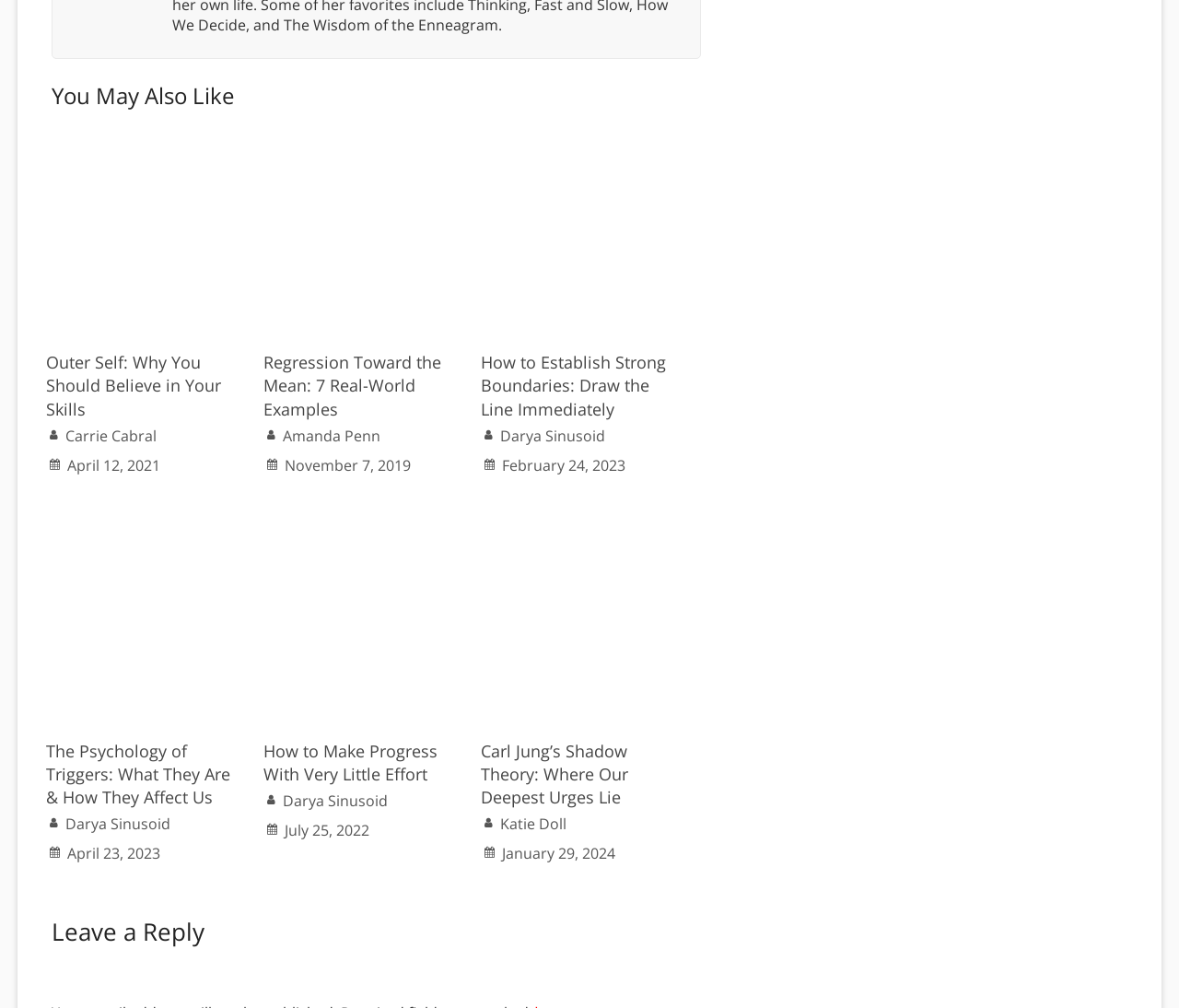Identify the bounding box coordinates of the area you need to click to perform the following instruction: "View the image of 'How to Establish Strong Boundaries: Draw the Line Immediately'".

[0.408, 0.136, 0.575, 0.332]